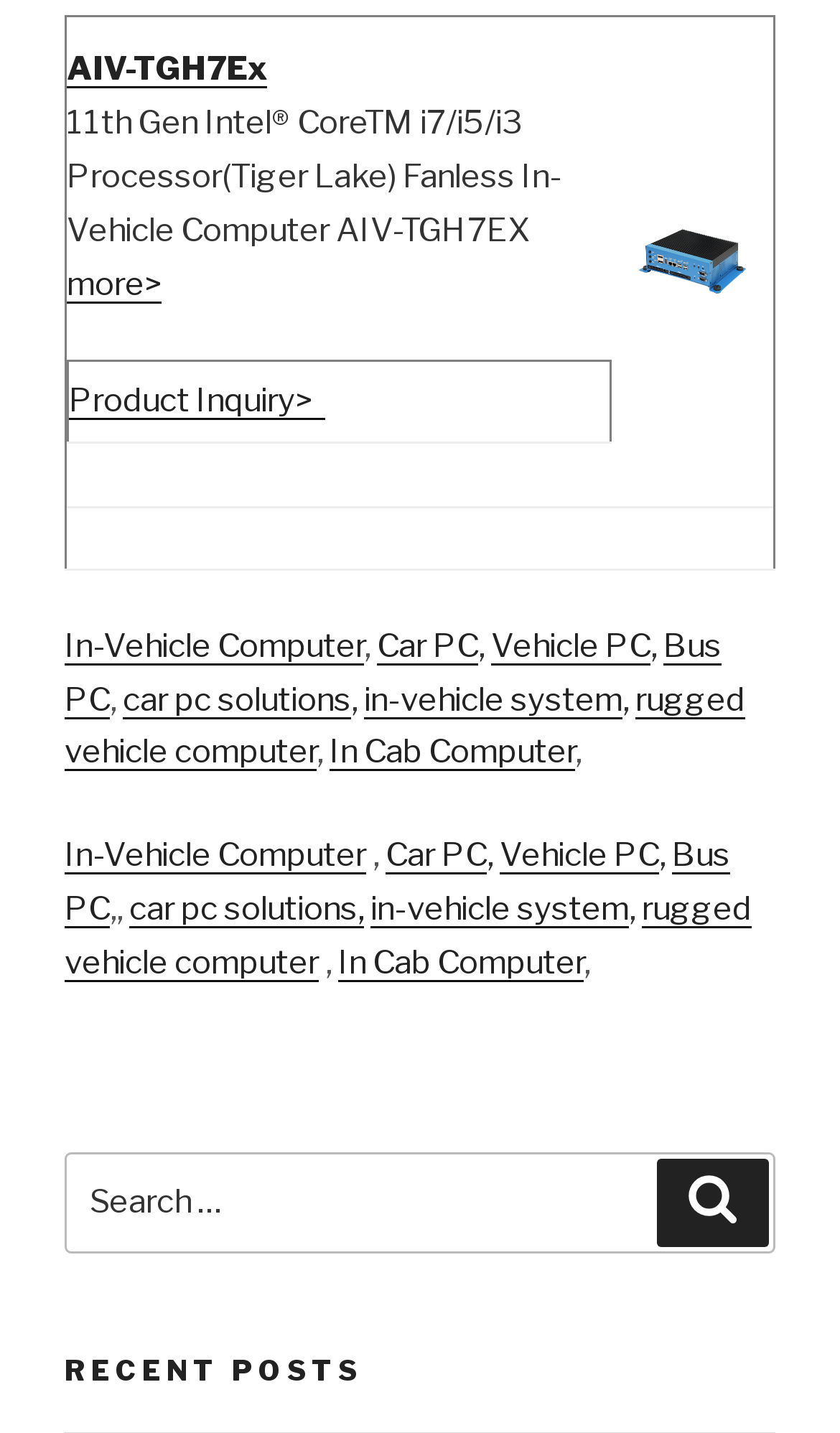Provide the bounding box coordinates of the HTML element this sentence describes: "rugged vehicle computer".

[0.077, 0.474, 0.887, 0.539]